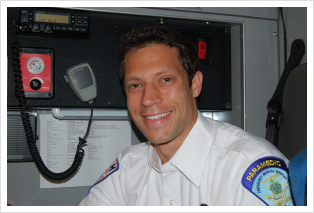What is the significance of the paperwork on the wall?
Refer to the image and give a detailed answer to the question.

The paperwork on the wall likely contains important operational details, such as protocols, procedures, or guidelines for emergency response. This suggests that the paramedic and the ambulance service prioritize being prepared and following established protocols to ensure efficient and effective response to emergencies.